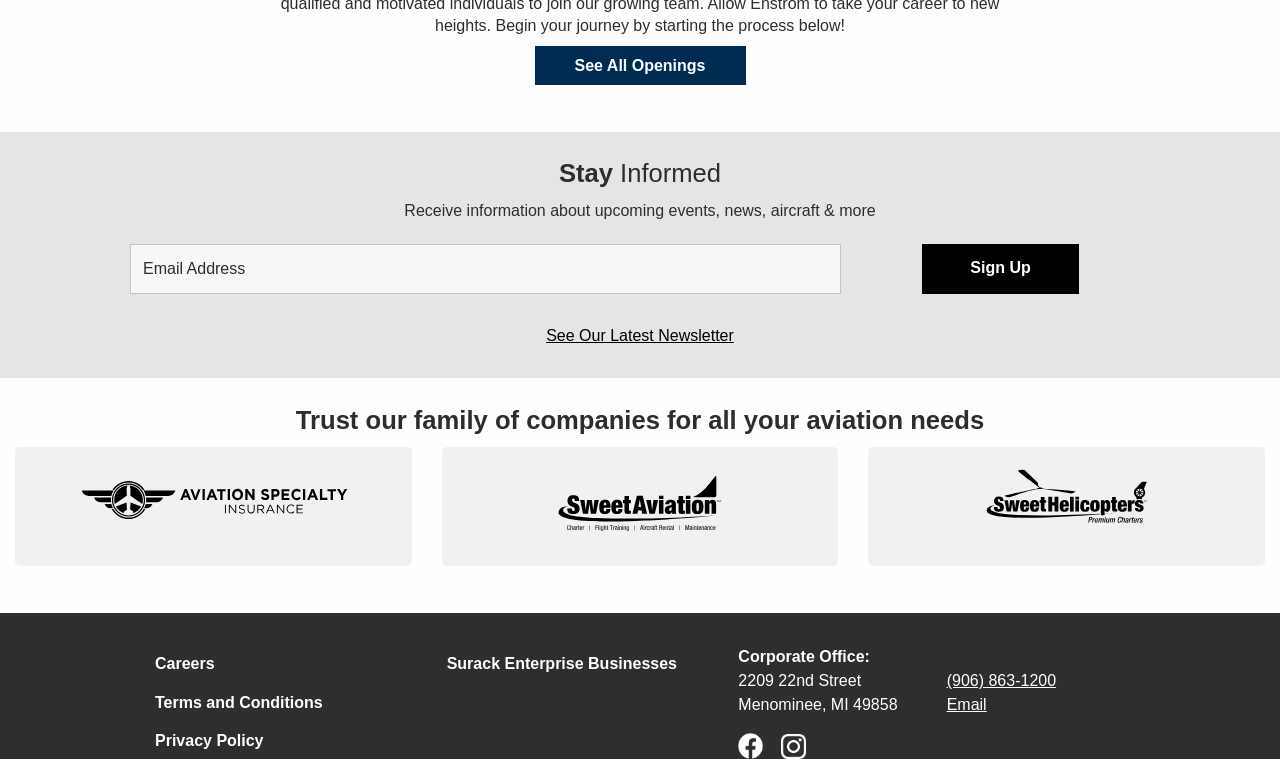What is the name of the company's family of businesses?
Refer to the image and answer the question using a single word or phrase.

Surack Enterprise Businesses